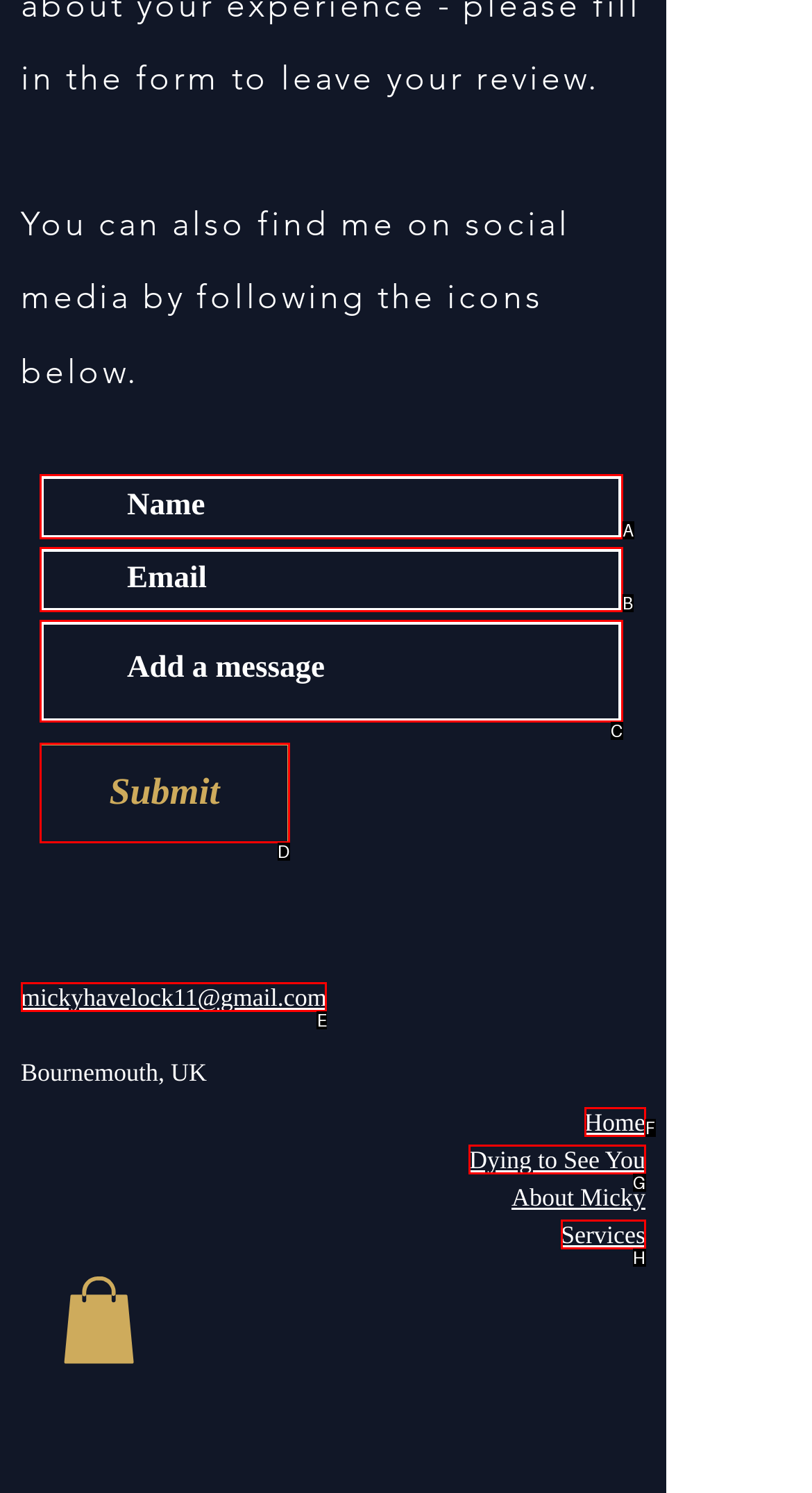Which option aligns with the description: Dying to See You? Respond by selecting the correct letter.

G